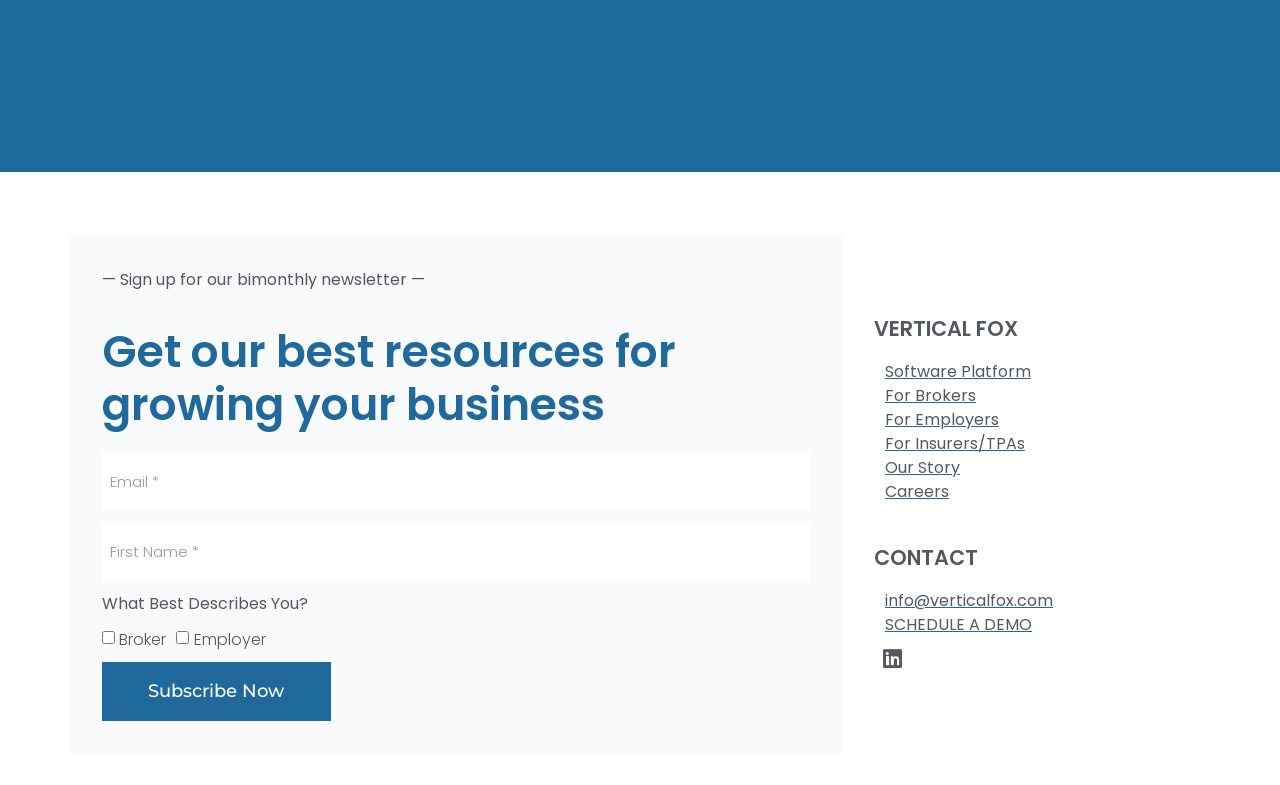Identify the bounding box coordinates of the specific part of the webpage to click to complete this instruction: "Enter email address".

[0.08, 0.576, 0.633, 0.651]